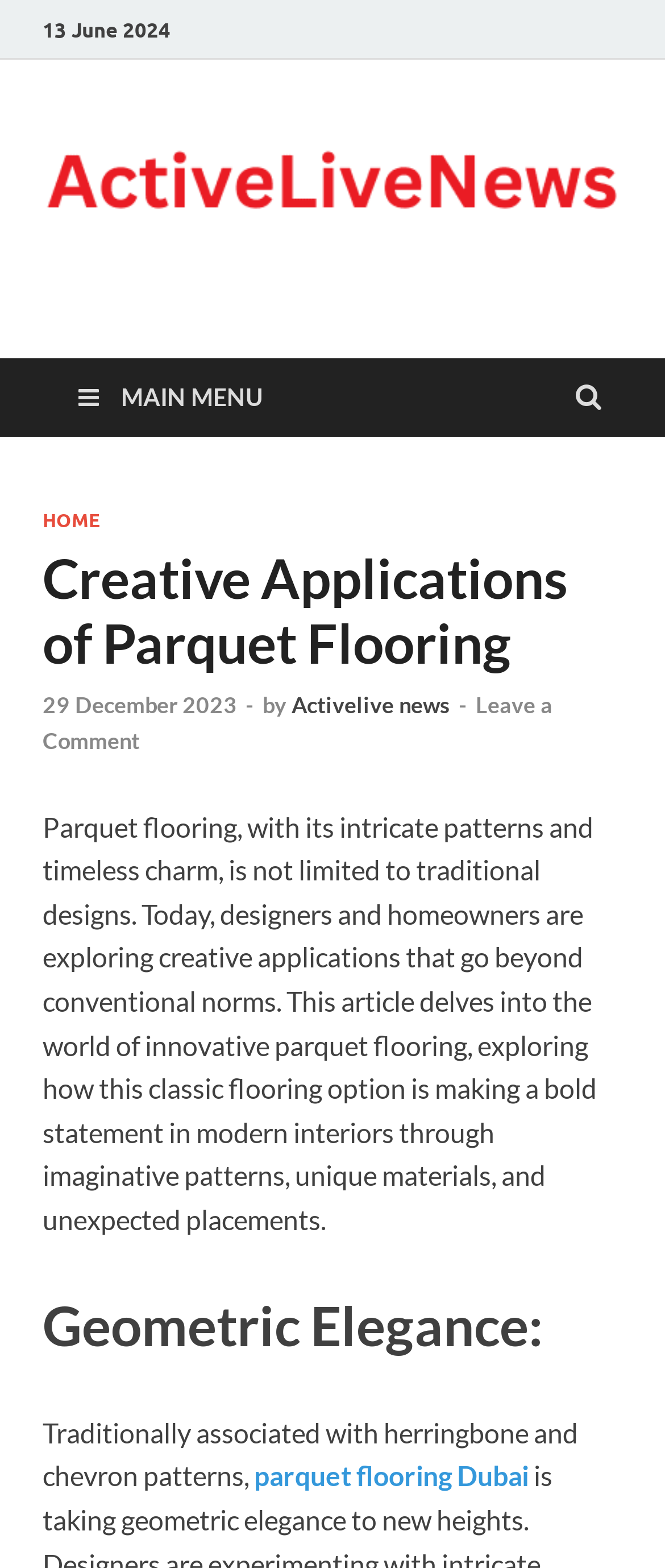Answer the following query concisely with a single word or phrase:
What is the name of the news source?

Activelive news